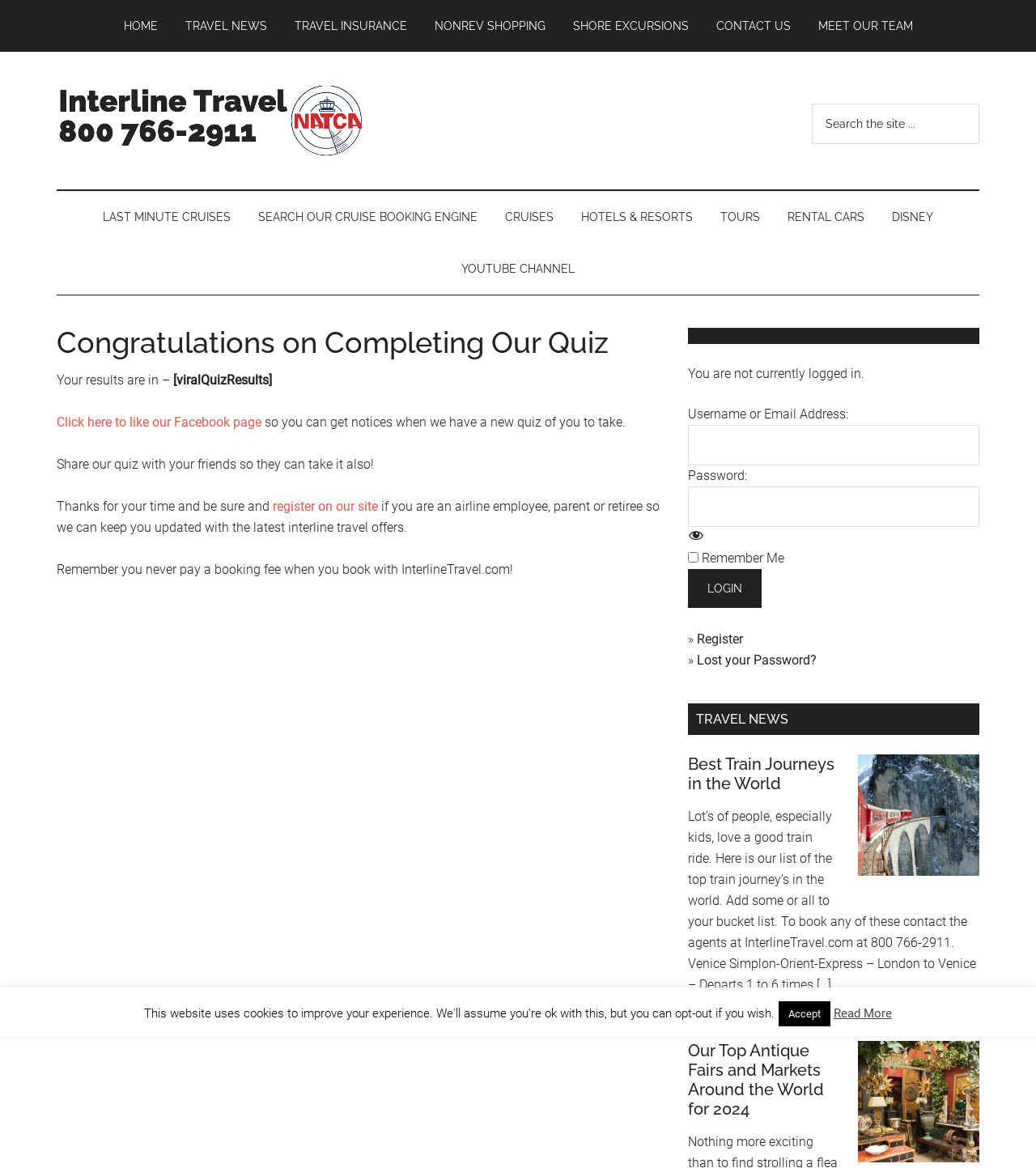Create a full and detailed caption for the entire webpage.

This webpage is a travel-related website that congratulates users on completing a quiz. At the top, there is a main navigation menu with links to "HOME", "TRAVEL NEWS", "TRAVEL INSURANCE", "NONREV SHOPPING", "SHORE EXCURSIONS", "CONTACT US", and "MEET OUR TEAM". Below this menu, there is a secondary navigation menu with links to "LAST MINUTE CRUISES", "SEARCH OUR CRUISE BOOKING ENGINE", "CRUISES", "HOTELS & RESORTS", "TOURS", "RENTAL CARS", "DISNEY", and "YOUTUBE CHANNEL".

The main content area is divided into two sections. On the left, there is a section with a heading "Congratulations on Completing Our Quiz" that displays the user's quiz results. Below this, there are several paragraphs of text that thank the user for taking the quiz, invite them to like the website's Facebook page, and encourage them to share the quiz with friends. There are also links to register on the site and to explore interline travel offers.

On the right, there is a section with a login form that allows users to log in to their account. The form includes fields for username or email address, password, and a "Remember Me" checkbox. There are also links to register, lost password, and a button to log in.

Below the login form, there is a section with a heading "TRAVEL NEWS" that displays two articles. The first article is titled "Best Train Journeys in the World" and provides a brief description of the top train journeys in the world, along with a link to book any of these journeys through InterlineTravel.com. The second article is titled "Our Top Antique Fairs and Markets Around the World for 2024" and provides a brief description of the top antique fairs and markets around the world, along with a link to read more.

At the bottom of the page, there is a button to accept terms and conditions, and a link to read more.